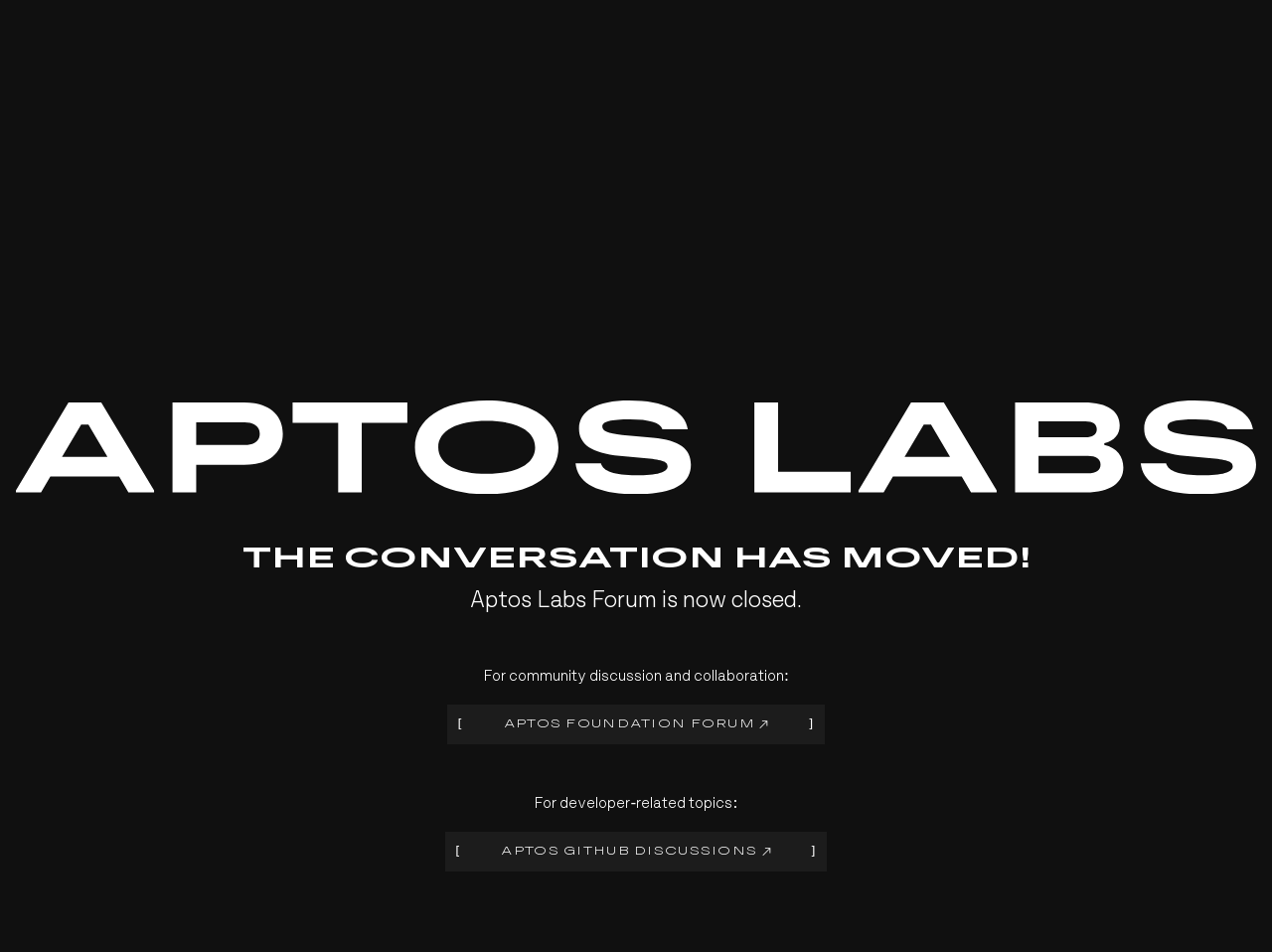Where can developers discuss Aptos-related topics?
Please provide a single word or phrase answer based on the image.

Aptos GitHub Discussions